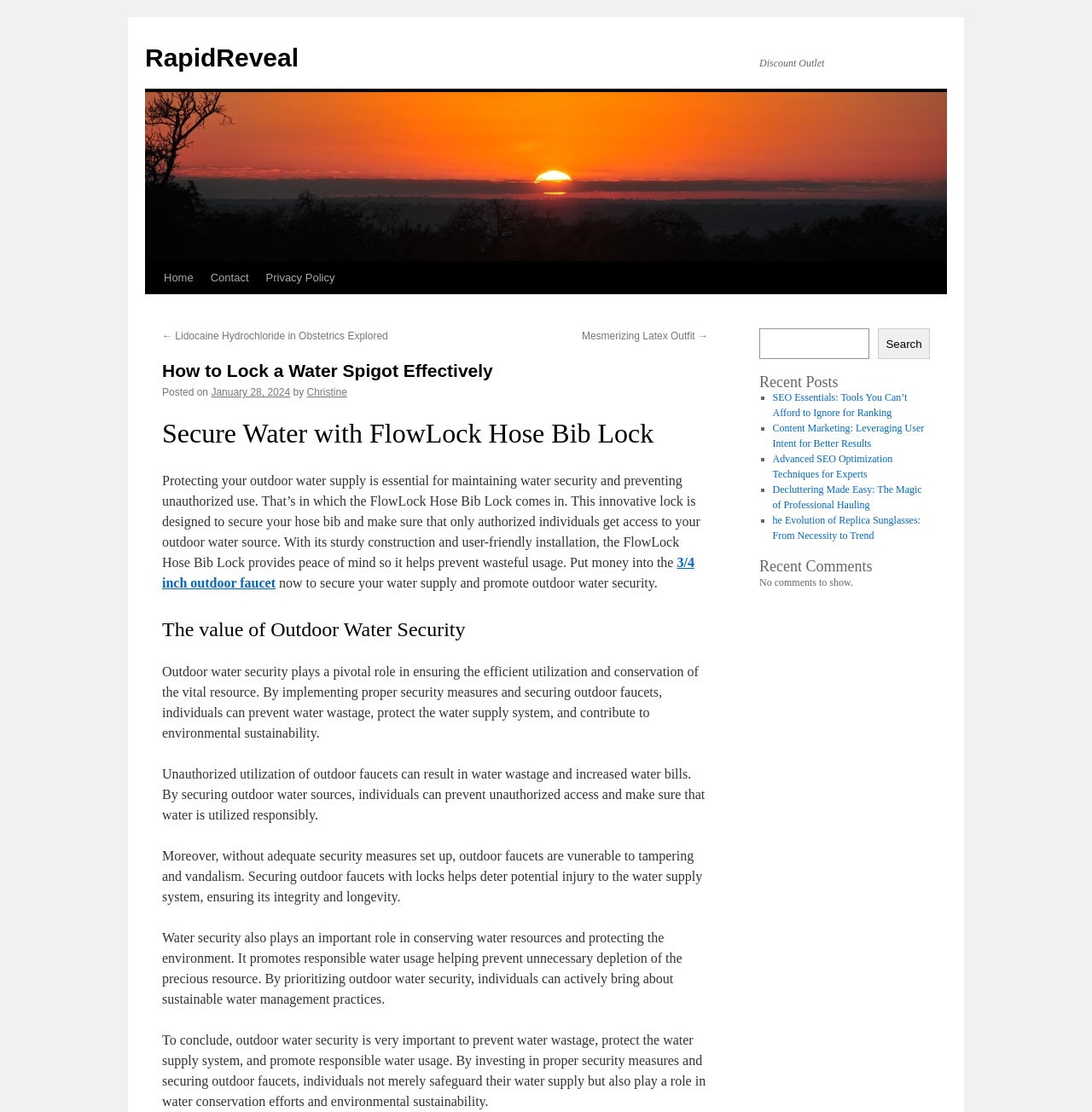Please identify the bounding box coordinates of the region to click in order to complete the task: "Search for something". The coordinates must be four float numbers between 0 and 1, specified as [left, top, right, bottom].

[0.695, 0.295, 0.796, 0.323]